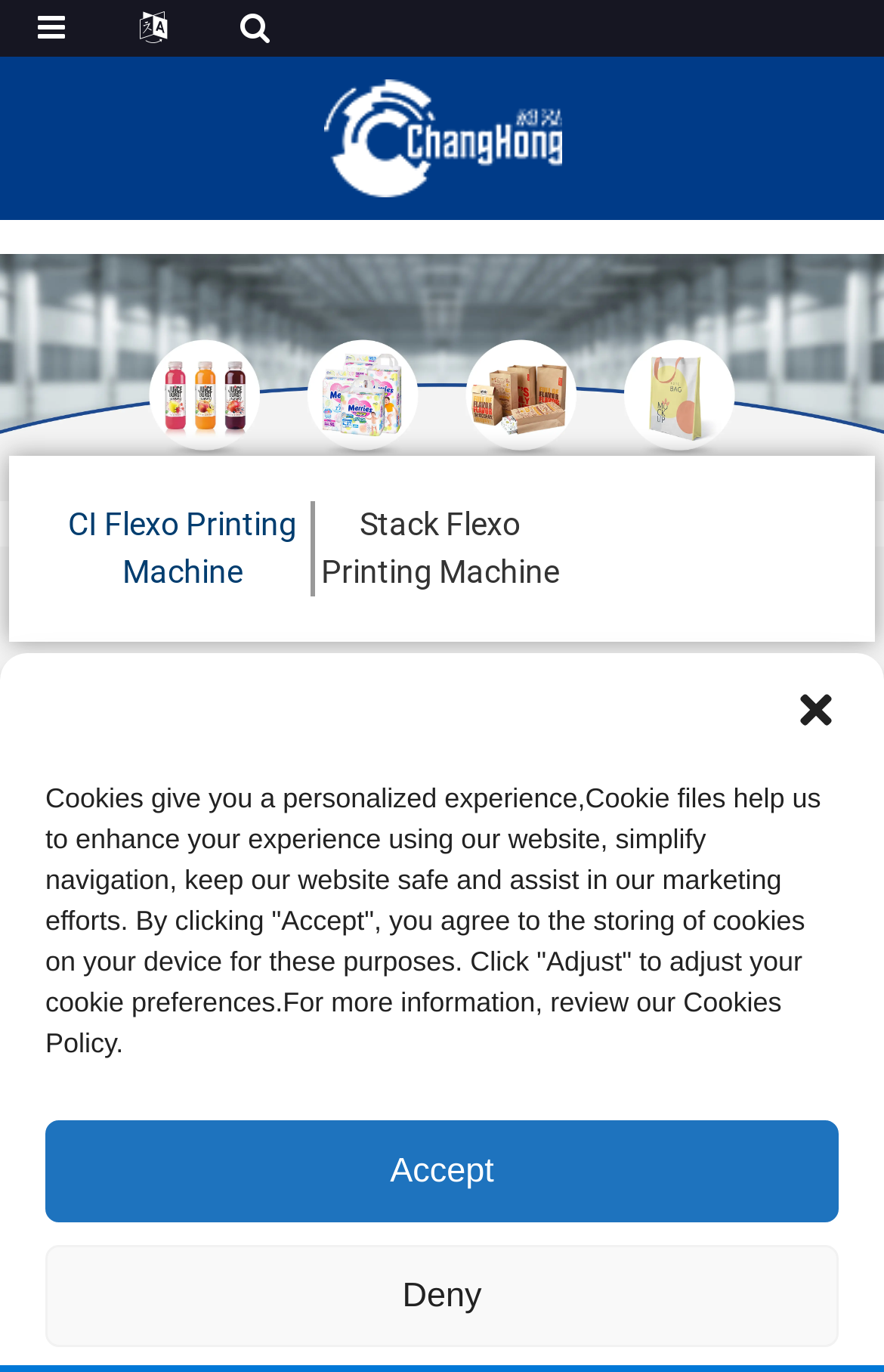From the element description CI Flexo Printing Machine, predict the bounding box coordinates of the UI element. The coordinates must be specified in the format (top-left x, top-left y, bottom-right x, bottom-right y) and should be within the 0 to 1 range.

[0.077, 0.369, 0.336, 0.43]